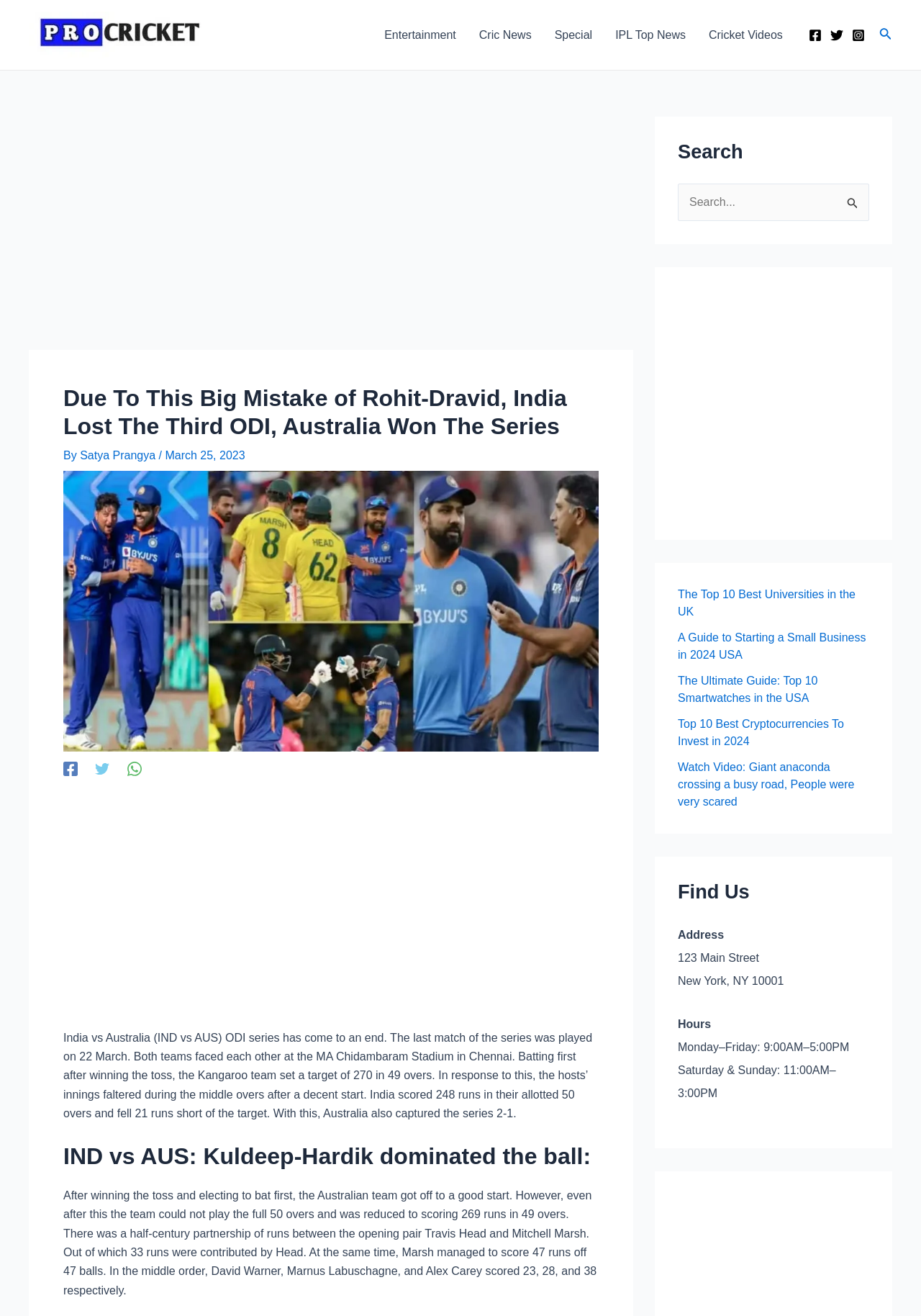Find the bounding box coordinates for the element that must be clicked to complete the instruction: "Search for something". The coordinates should be four float numbers between 0 and 1, indicated as [left, top, right, bottom].

[0.736, 0.139, 0.944, 0.168]